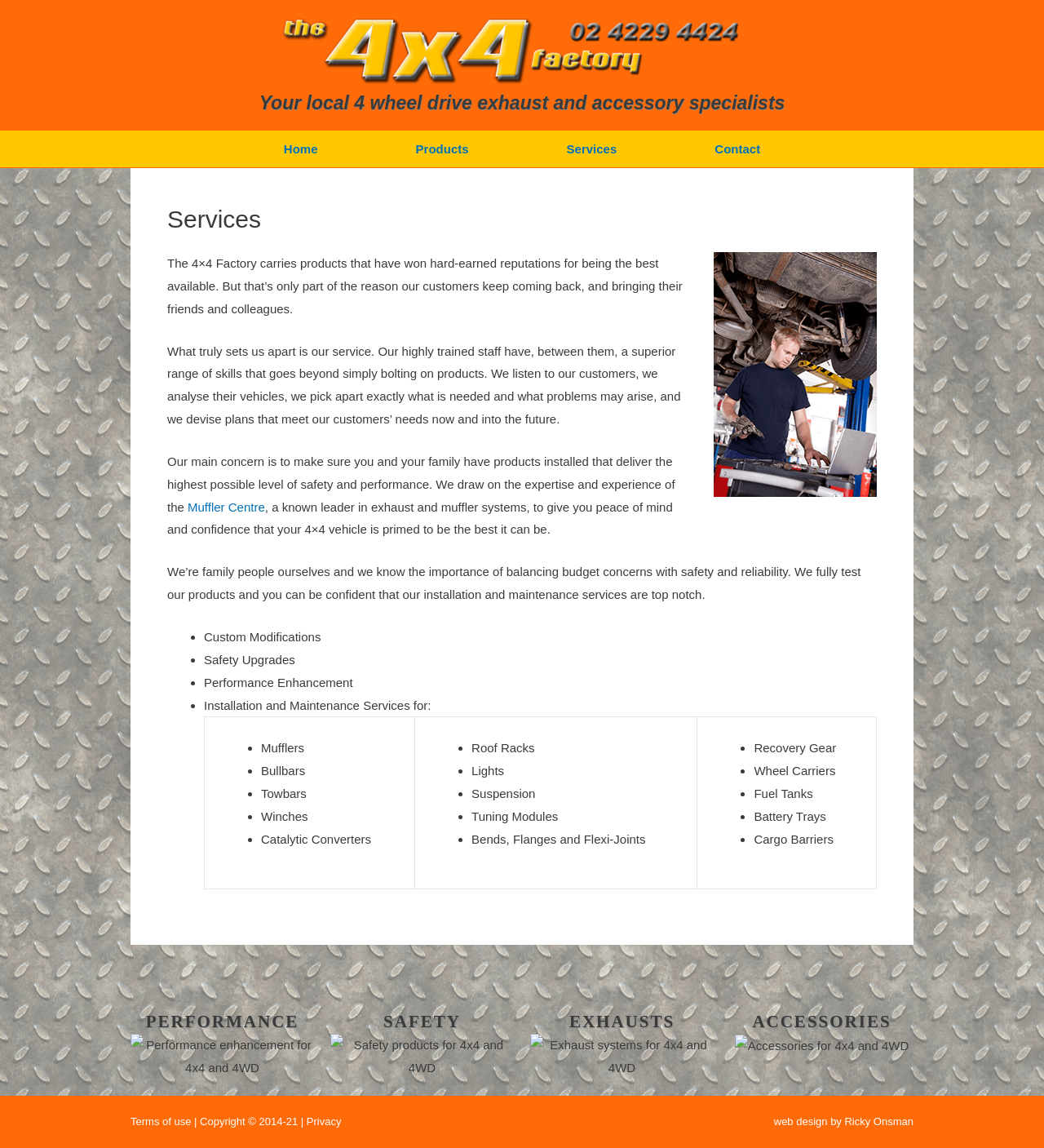Please respond to the question with a concise word or phrase:
What products do they install and maintain?

Mufflers, Bullbars, Towbars, etc.